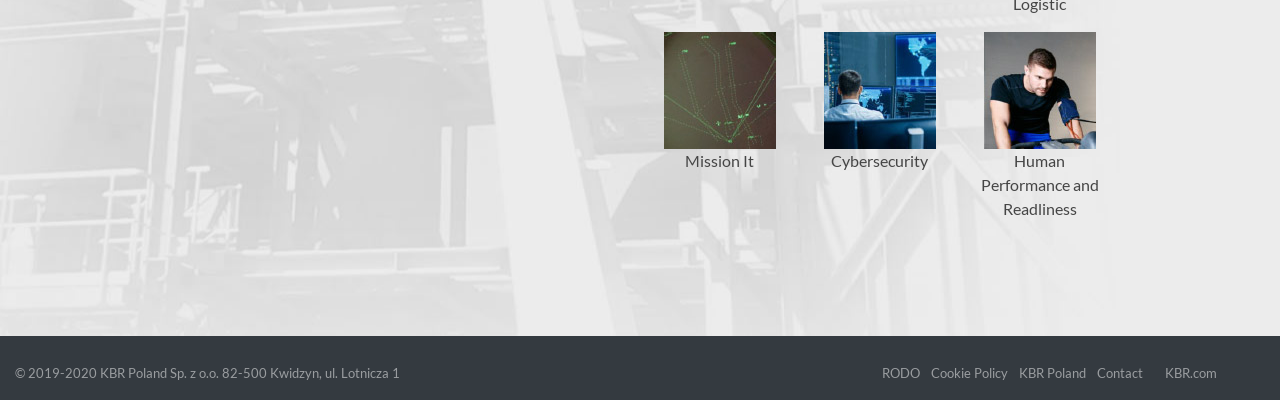Bounding box coordinates should be in the format (top-left x, top-left y, bottom-right x, bottom-right y) and all values should be floating point numbers between 0 and 1. Determine the bounding box coordinate for the UI element described as: Cookie Policy

[0.727, 0.904, 0.788, 0.951]